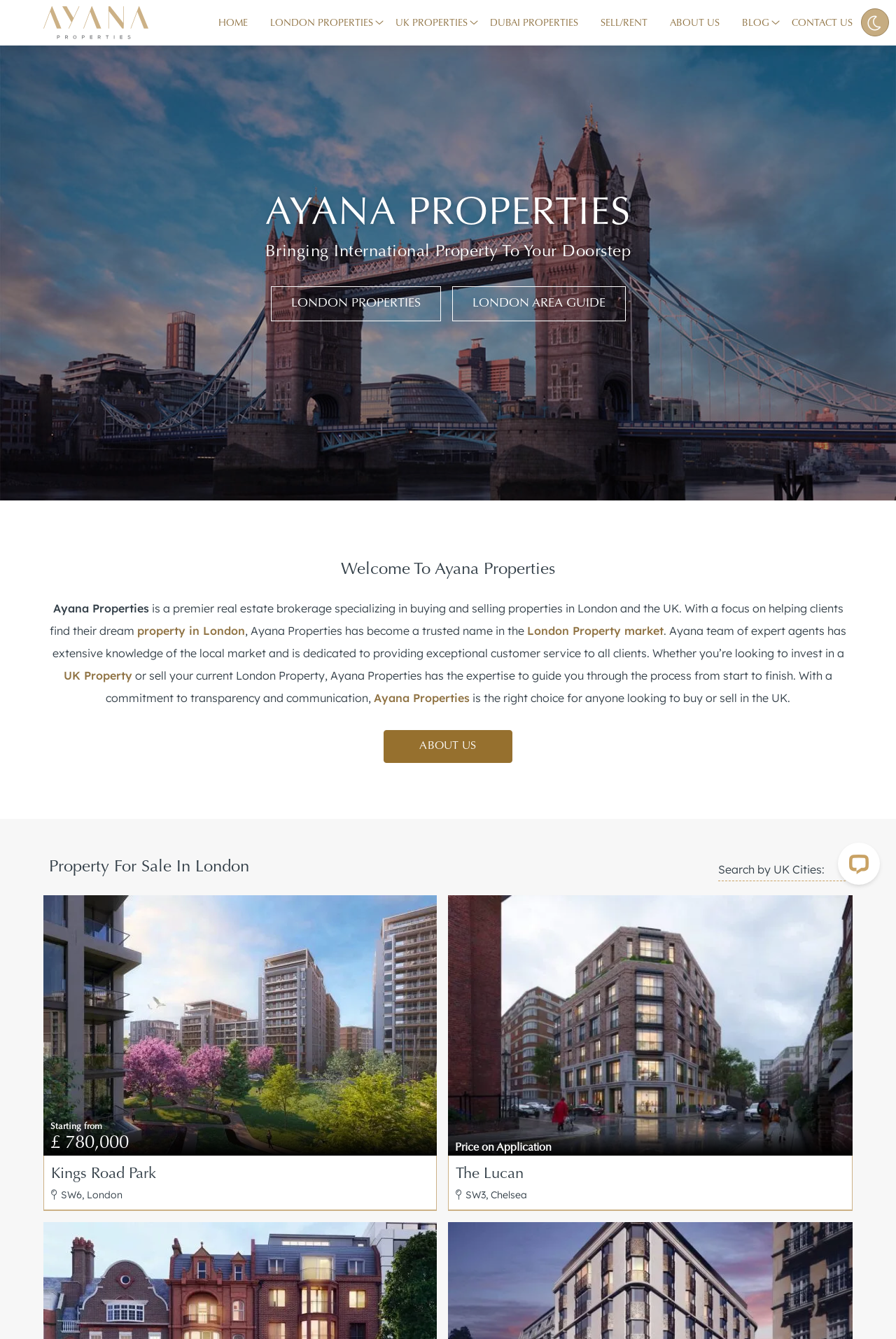From the screenshot, find the bounding box of the UI element matching this description: "Blog". Supply the bounding box coordinates in the form [left, top, right, bottom], each a float between 0 and 1.

[0.816, 0.007, 0.871, 0.029]